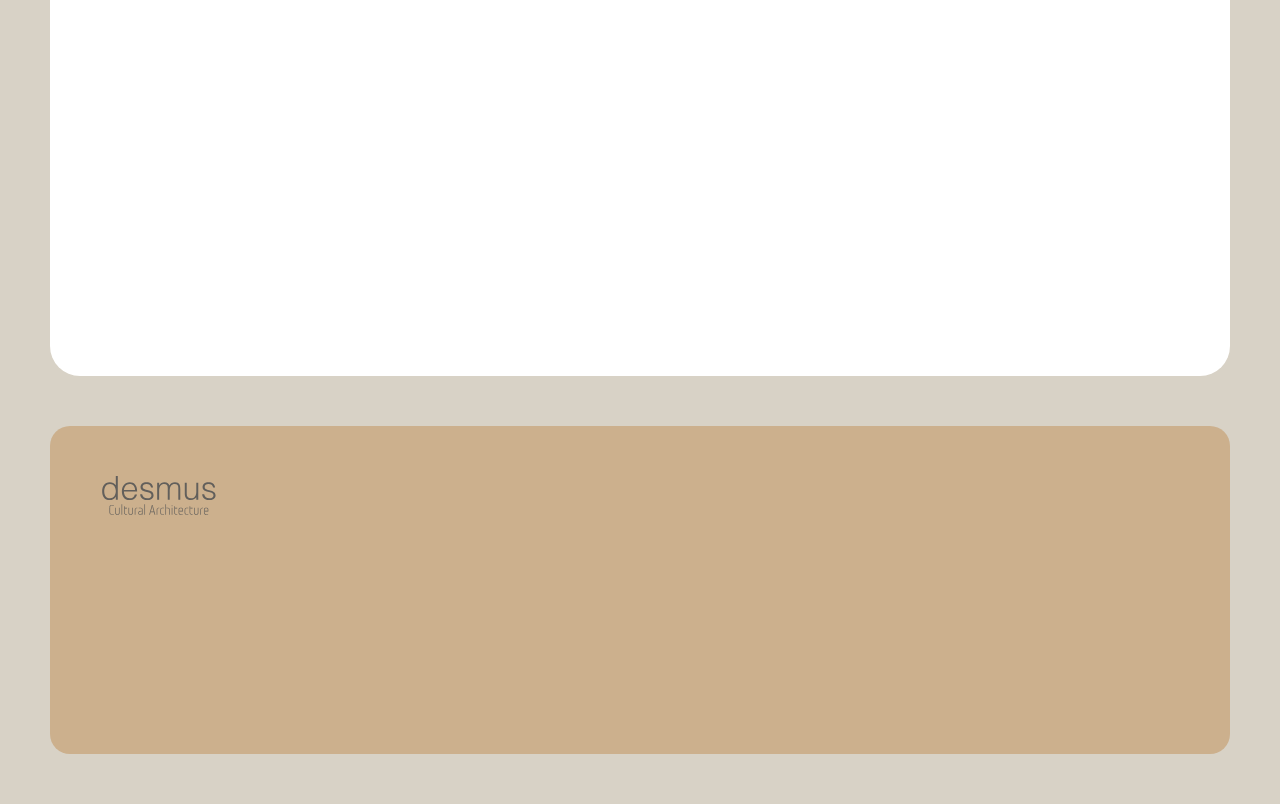Identify the bounding box coordinates for the UI element described as follows: Home. Use the format (top-left x, top-left y, bottom-right x, bottom-right y) and ensure all values are floating point numbers between 0 and 1.

None